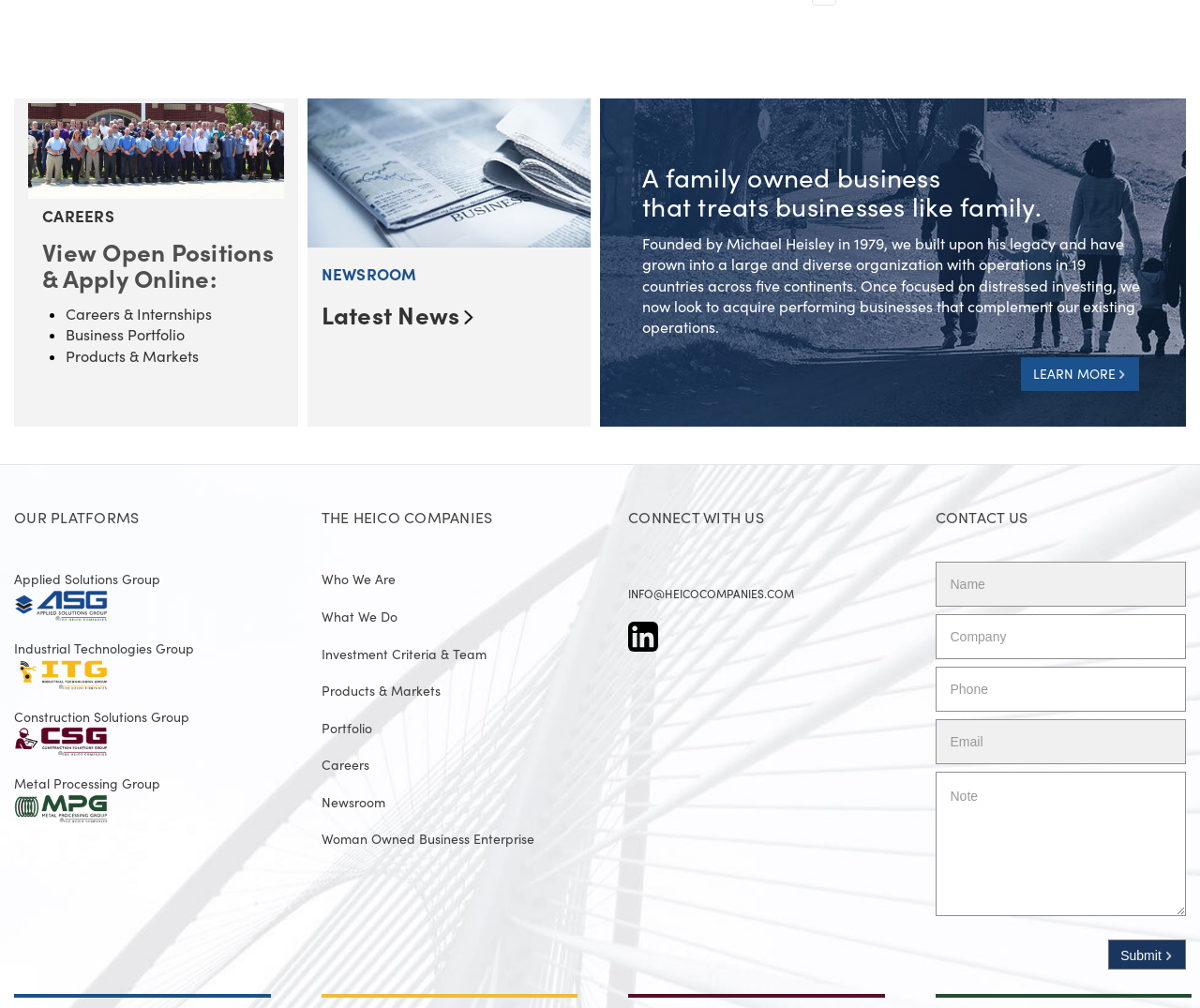What is the company name?
Please provide a single word or phrase as your answer based on the screenshot.

Heico Companies